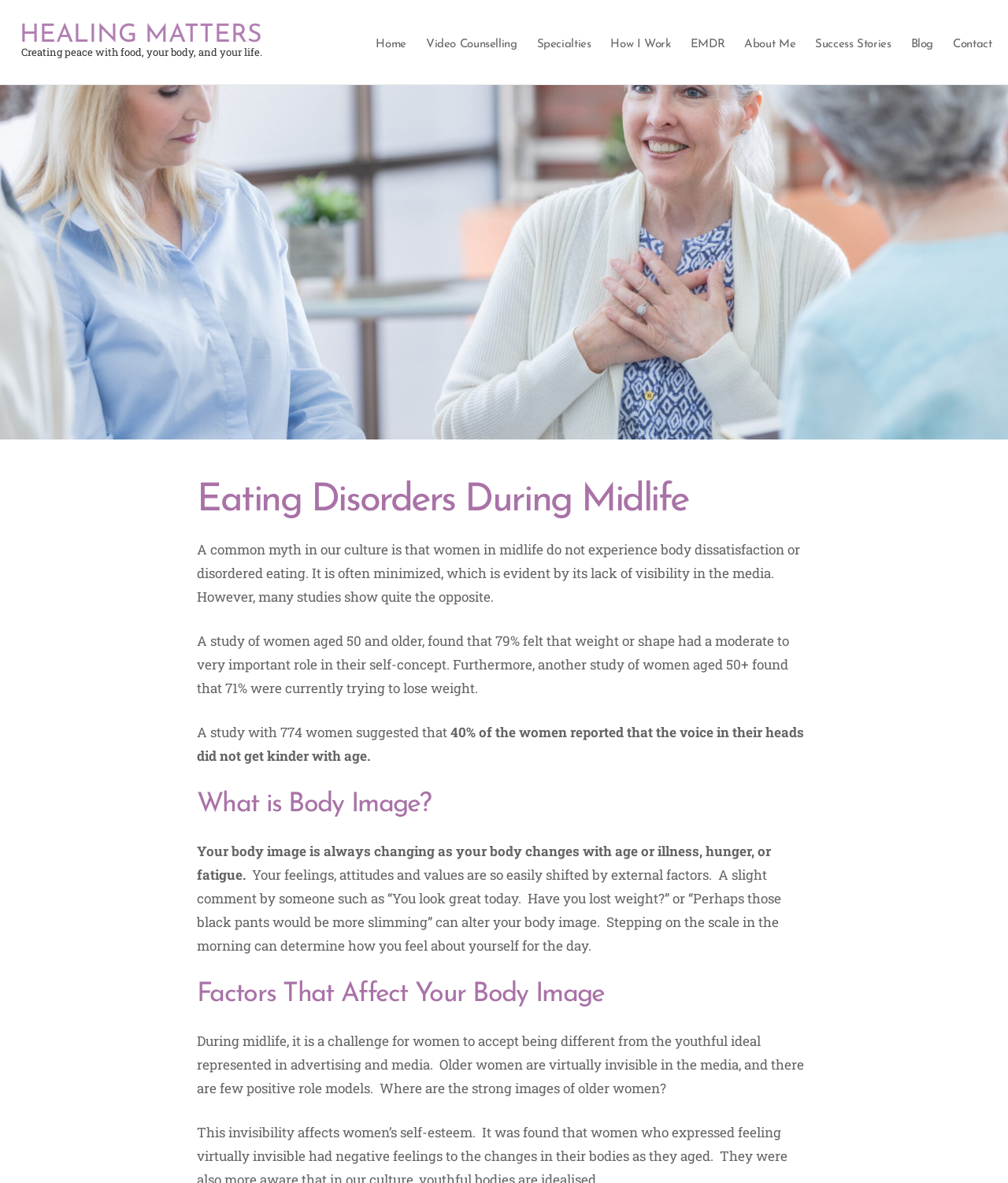Give the bounding box coordinates for the element described as: "Contact".

[0.941, 0.027, 0.989, 0.048]